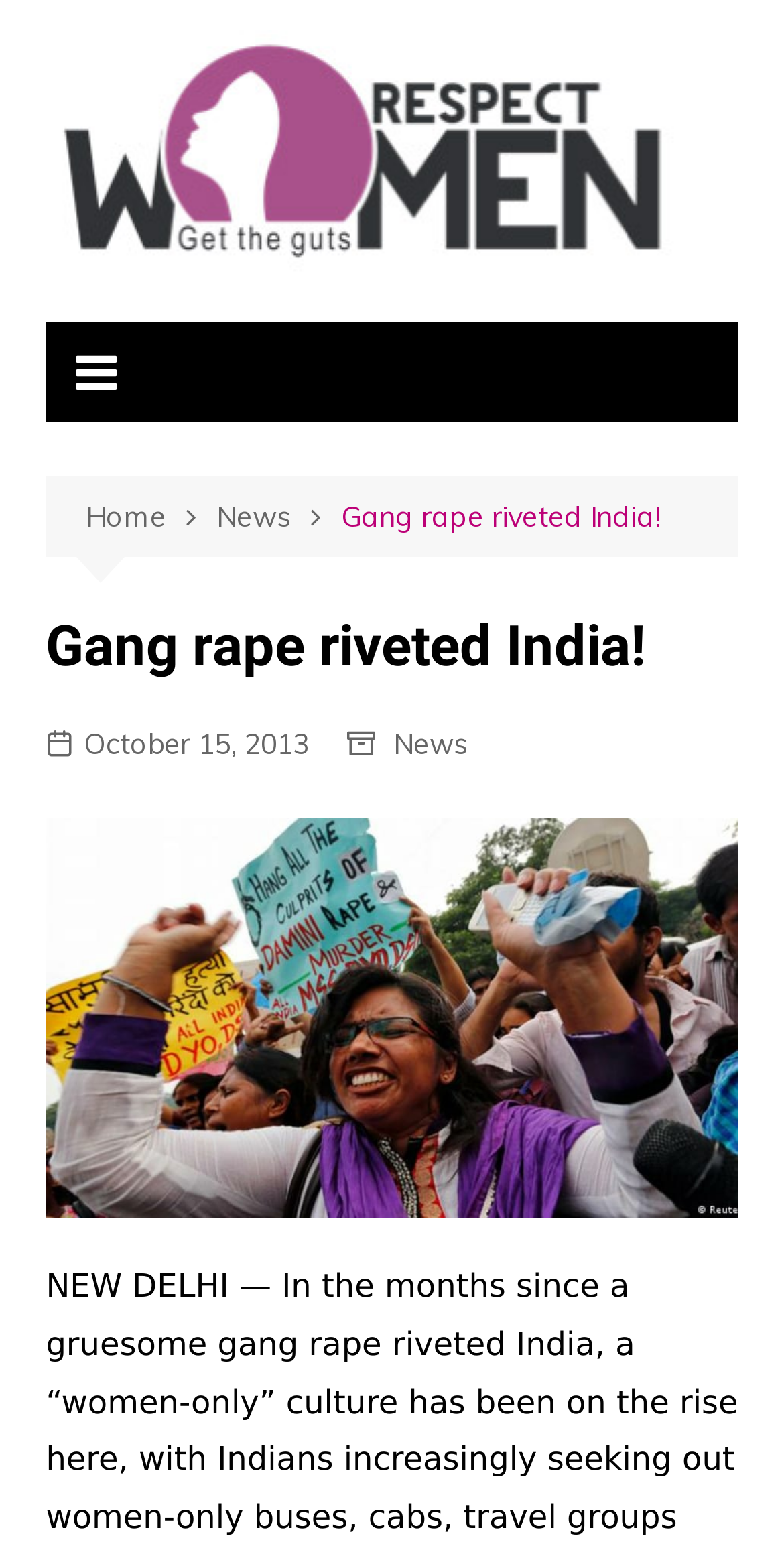How many navigation links are present in the breadcrumbs?
Give a one-word or short-phrase answer derived from the screenshot.

3